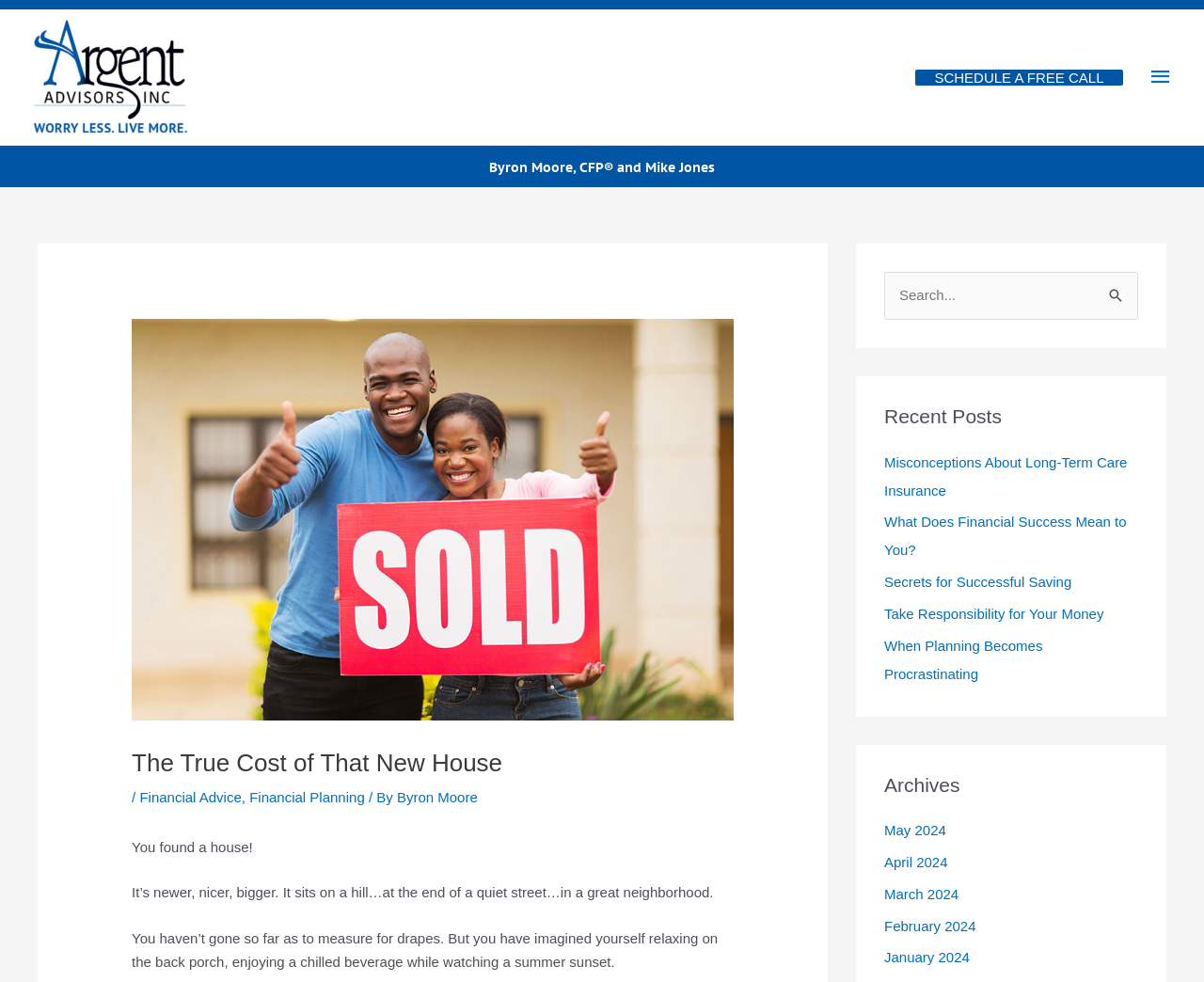Determine the bounding box coordinates of the UI element described below. Use the format (top-left x, top-left y, bottom-right x, bottom-right y) with floating point numbers between 0 and 1: When Planning Becomes Procrastinating

[0.734, 0.649, 0.866, 0.694]